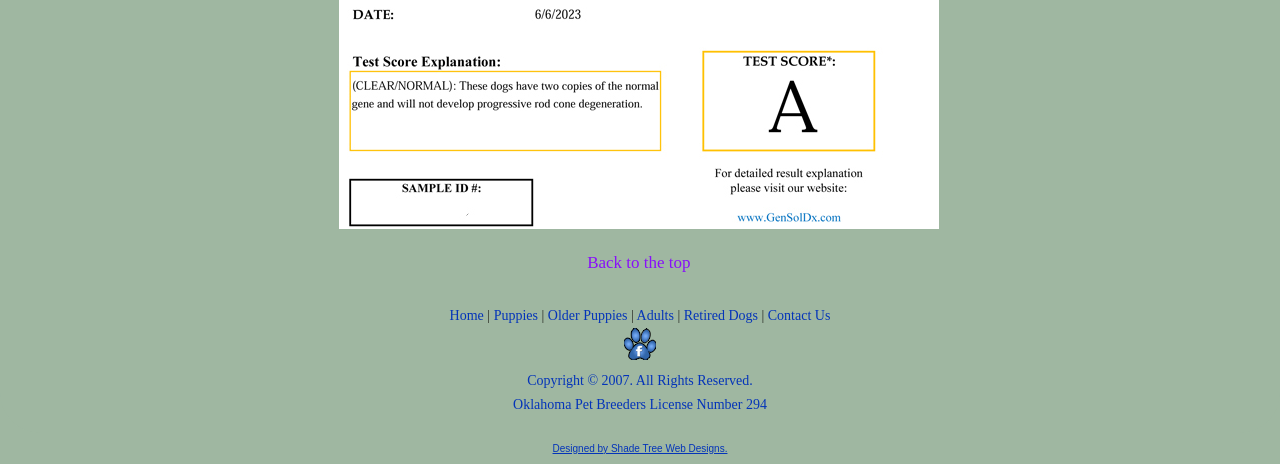Please find the bounding box coordinates of the element that must be clicked to perform the given instruction: "Explore puppies". The coordinates should be four float numbers from 0 to 1, i.e., [left, top, right, bottom].

[0.386, 0.663, 0.42, 0.696]